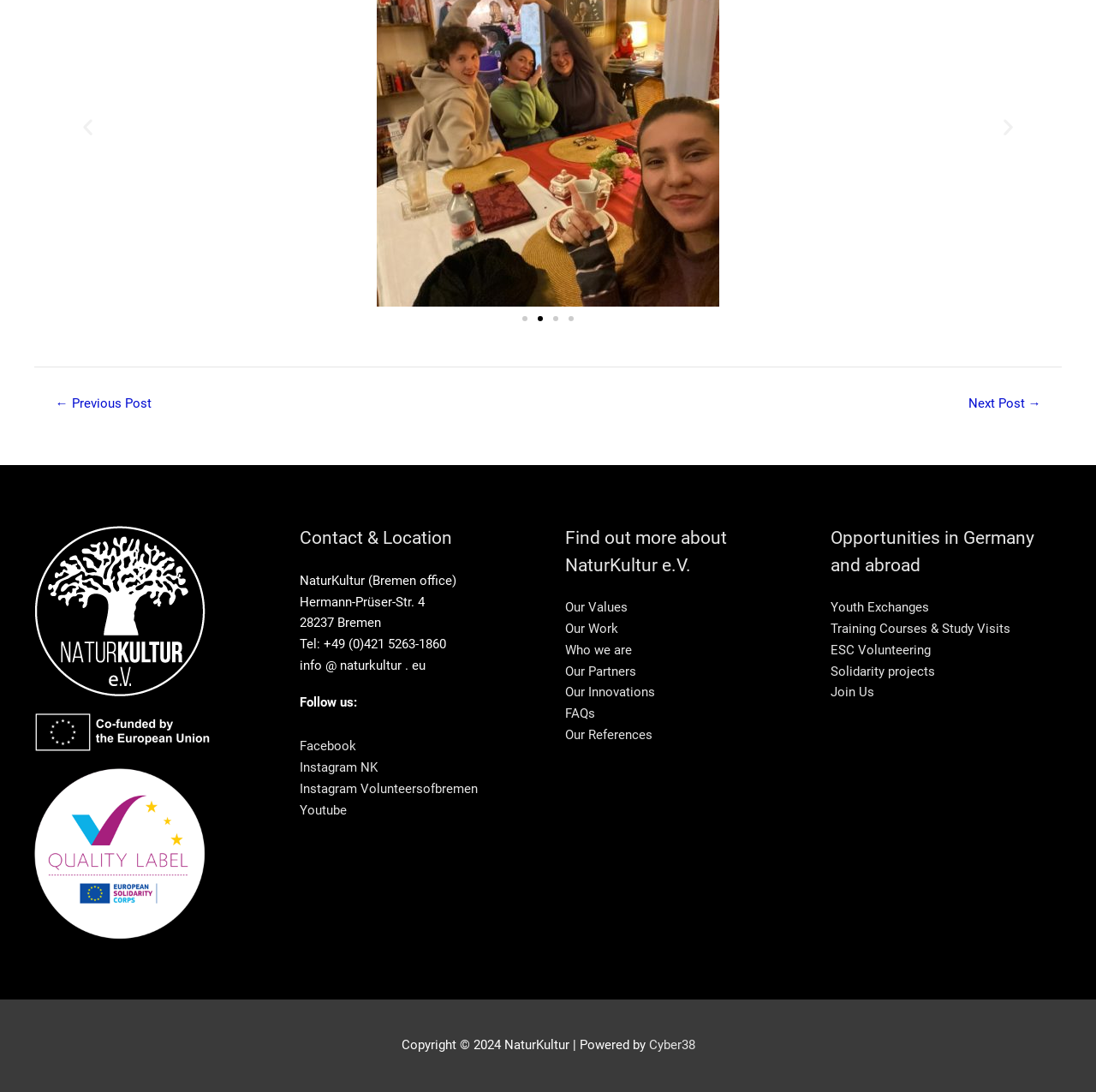Using the element description: "Next Post →", determine the bounding box coordinates for the specified UI element. The coordinates should be four float numbers between 0 and 1, [left, top, right, bottom].

[0.866, 0.364, 0.967, 0.375]